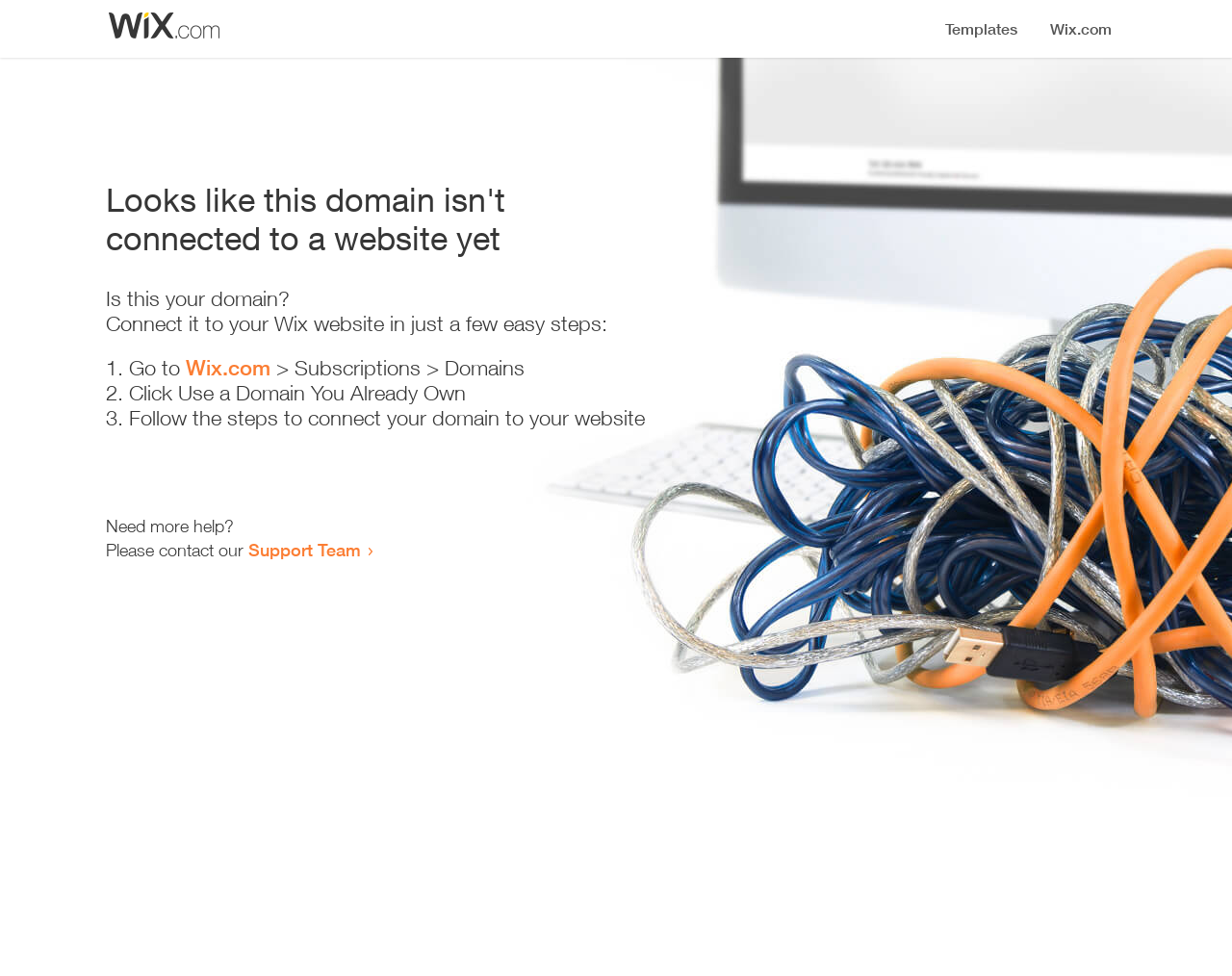Using the information in the image, give a detailed answer to the following question: How many steps are required to connect the domain?

The webpage provides a list of steps to connect the domain, which includes 3 list markers ('1.', '2.', '3.') indicating that there are 3 steps to follow.